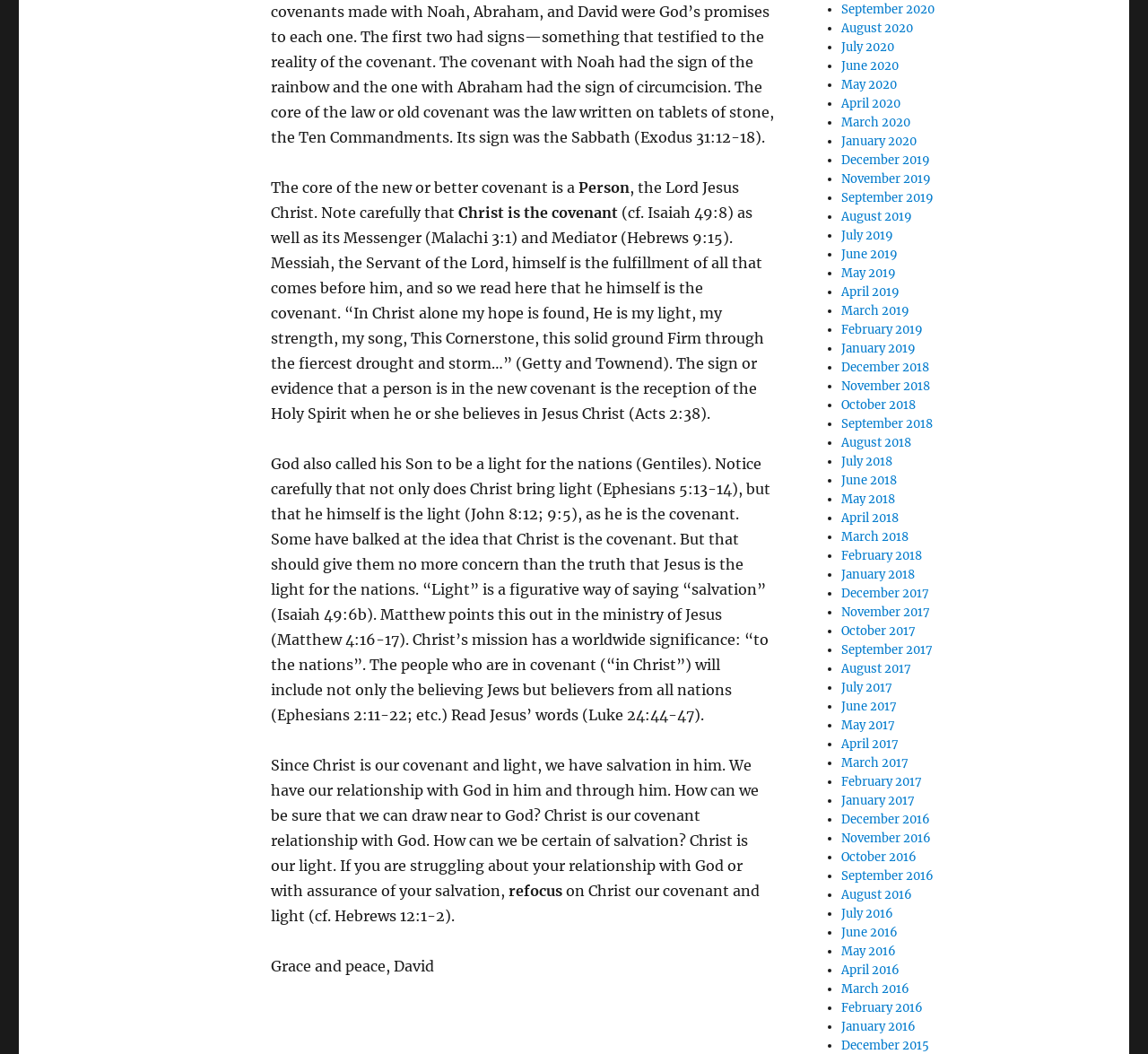Provide the bounding box coordinates of the HTML element this sentence describes: "October 2018". The bounding box coordinates consist of four float numbers between 0 and 1, i.e., [left, top, right, bottom].

[0.733, 0.377, 0.797, 0.392]